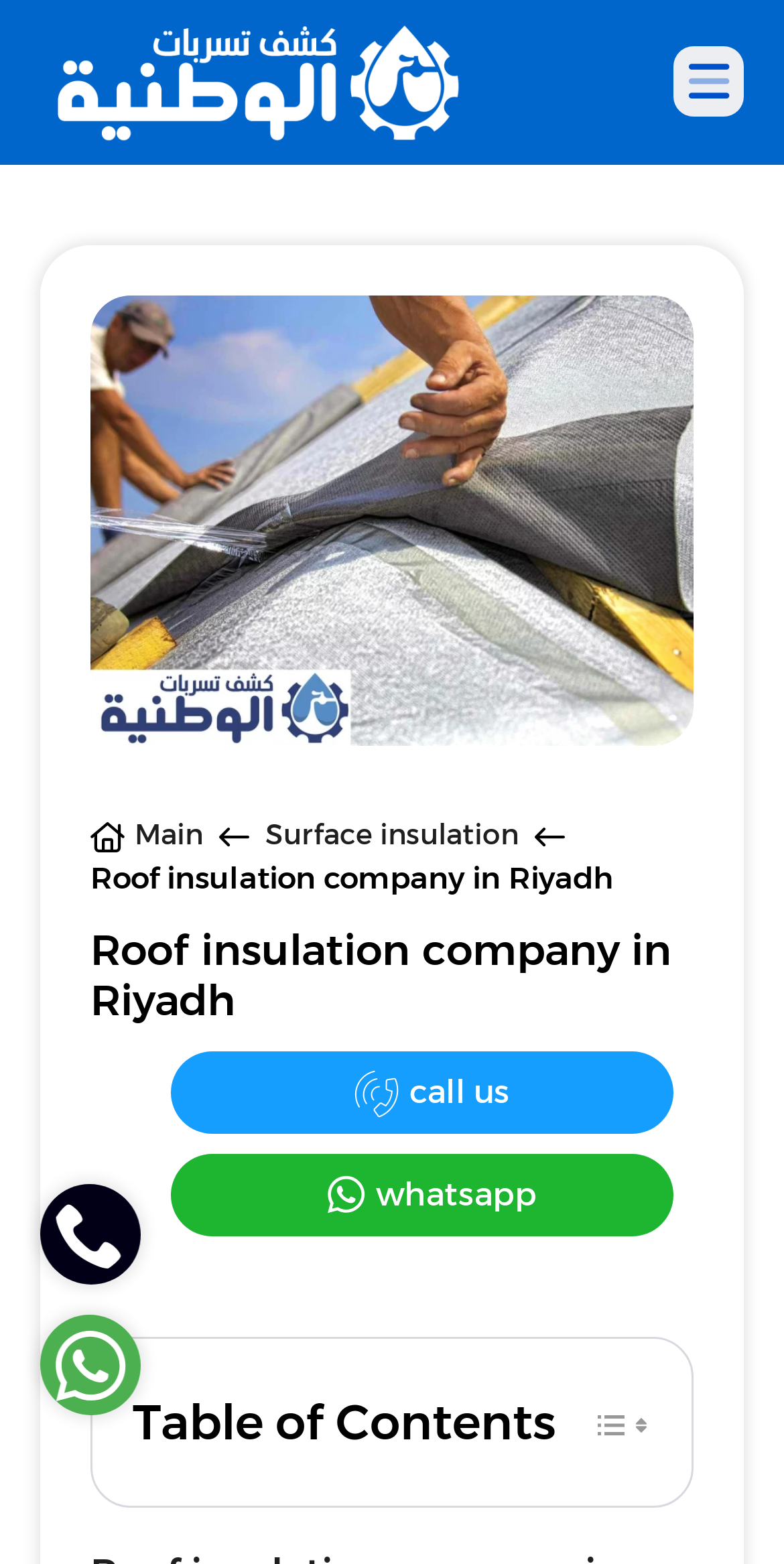Write a detailed summary of the webpage, including text, images, and layout.

This webpage appears to be about a roof insulation company in Riyadh, with a focus on providing solutions for high temperatures and large electricity bills. 

At the top left of the page, there is a logo image of "National Leaks" accompanied by a link with the same name. Below the logo, there is a large image that takes up most of the top section of the page, with a heading and static text that reads "Roof insulation company in Riyadh". 

On the top right side, there are three links: "Main", "Surface insulation", and two social media links, one for calling and one for WhatsApp. 

Further down the page, there is a table of contents section, which includes a static text "Table of Contents" and a toggle button to expand or collapse the contents. The toggle button has two small images on either side. 

On the bottom left side, there are two more links, one with no text and another for WhatsApp.